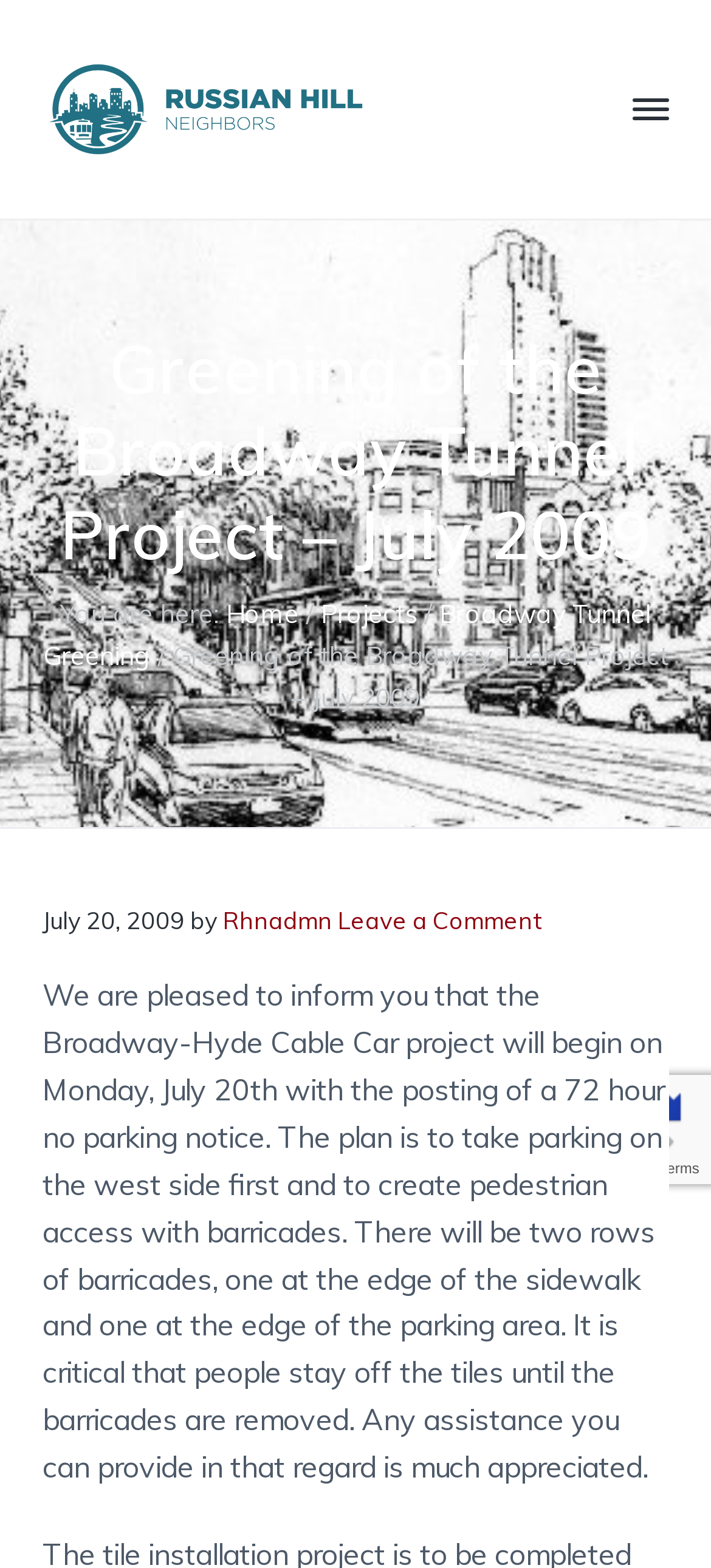What is the purpose of the barricades in the project?
Deliver a detailed and extensive answer to the question.

According to the webpage, the plan is to take parking on the west side first and to create pedestrian access with barricades. This implies that the barricades are meant to ensure pedestrian safety and access during the project.